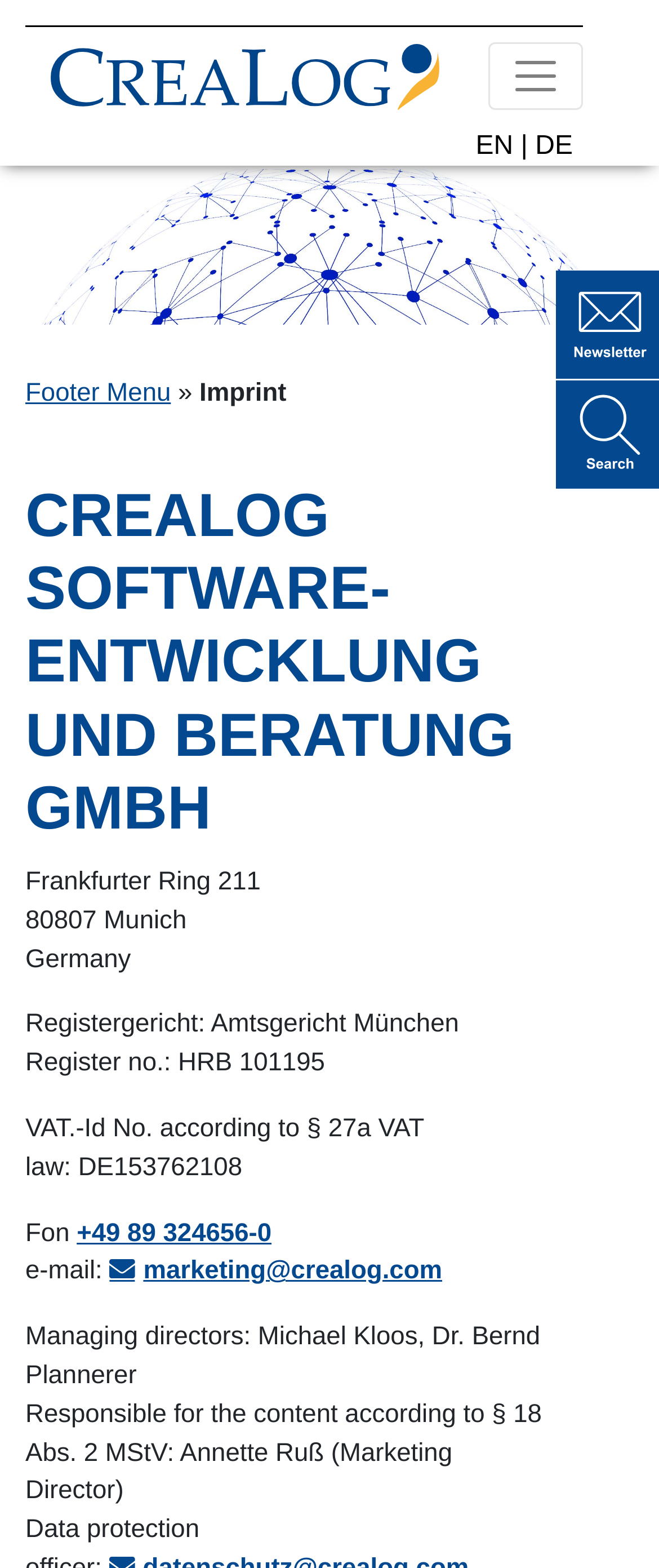Determine the coordinates of the bounding box that should be clicked to complete the instruction: "Visit the imprint page". The coordinates should be represented by four float numbers between 0 and 1: [left, top, right, bottom].

[0.051, 0.058, 0.515, 0.115]